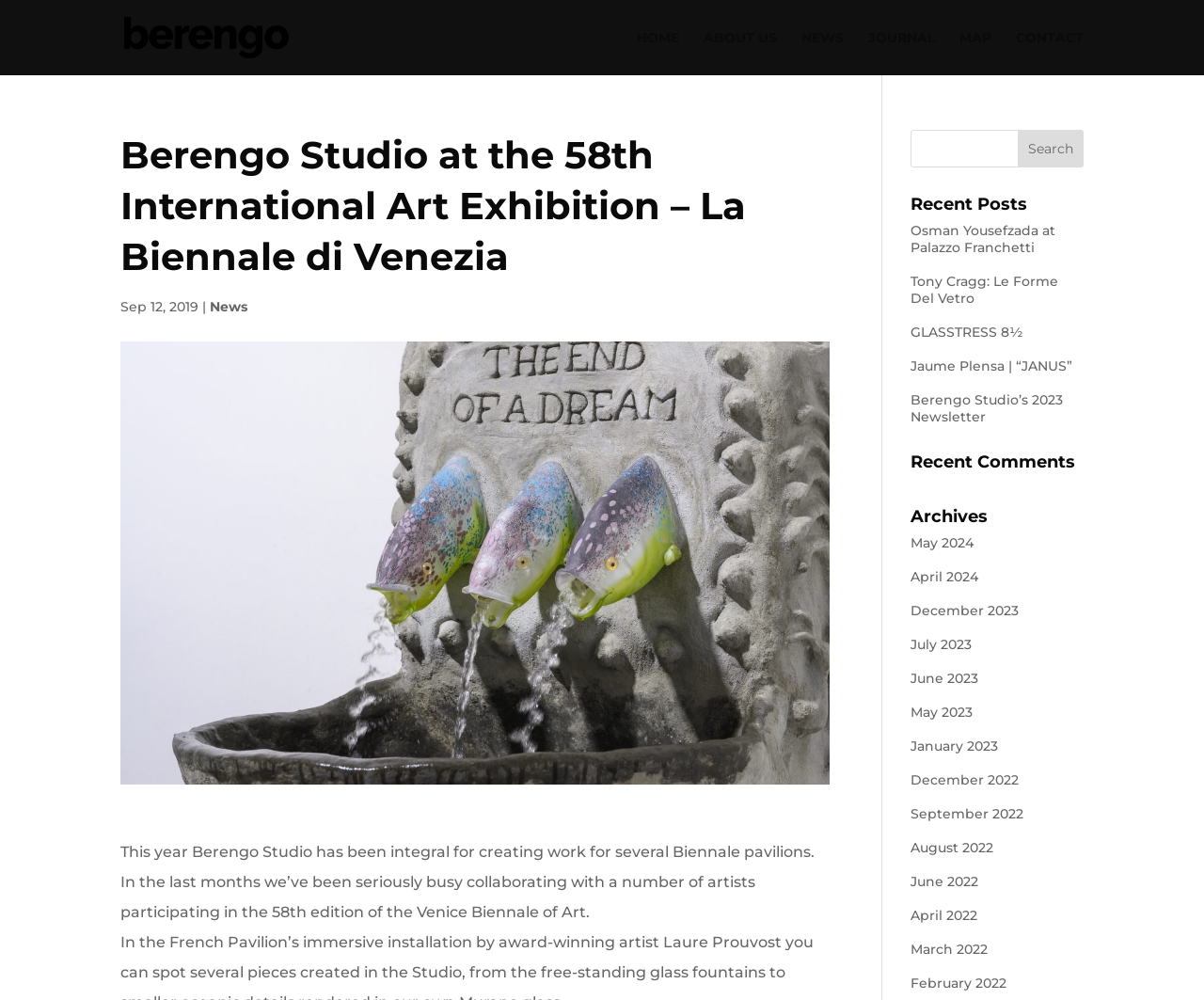What is the purpose of the search bar?
Please respond to the question with a detailed and well-explained answer.

The search bar is located at the top right corner of the webpage, and it allows users to search for specific content within the website.